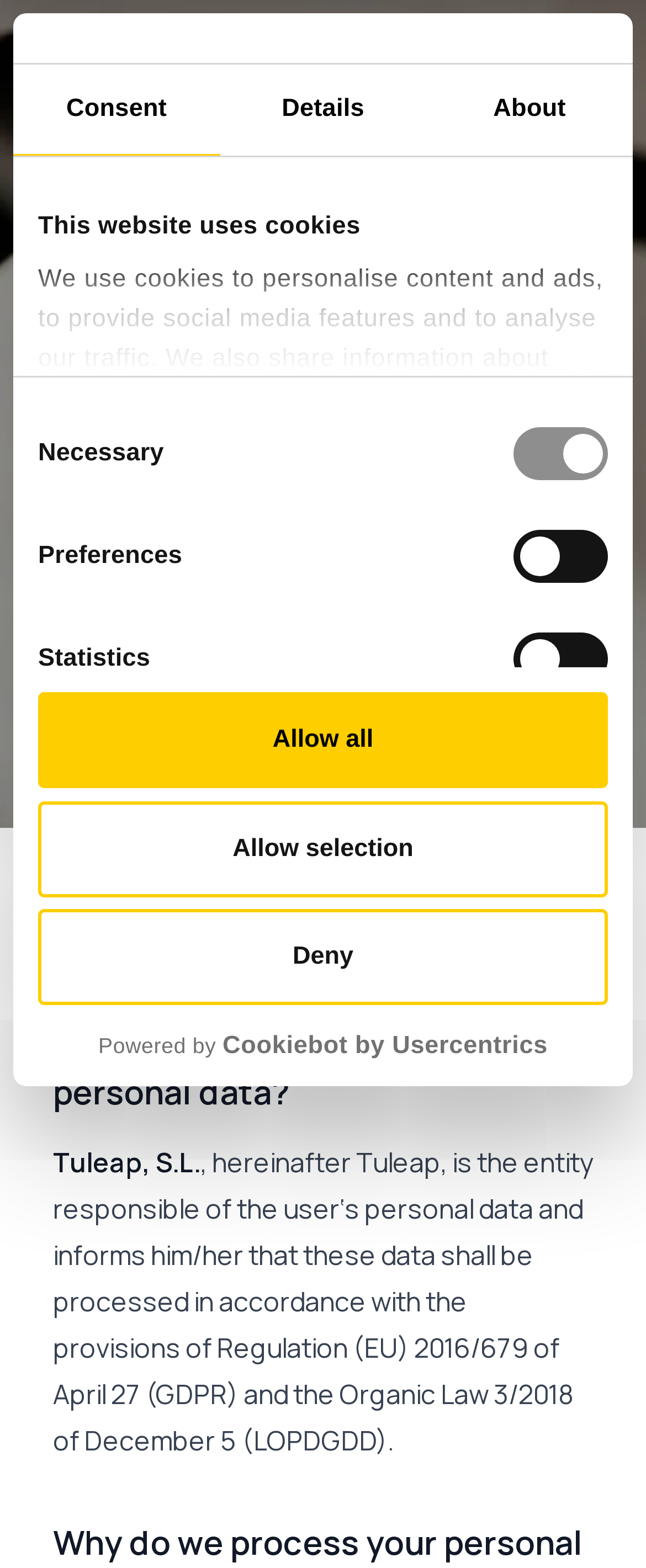How many tabs are available in the modal dialog?
Answer the question with just one word or phrase using the image.

3